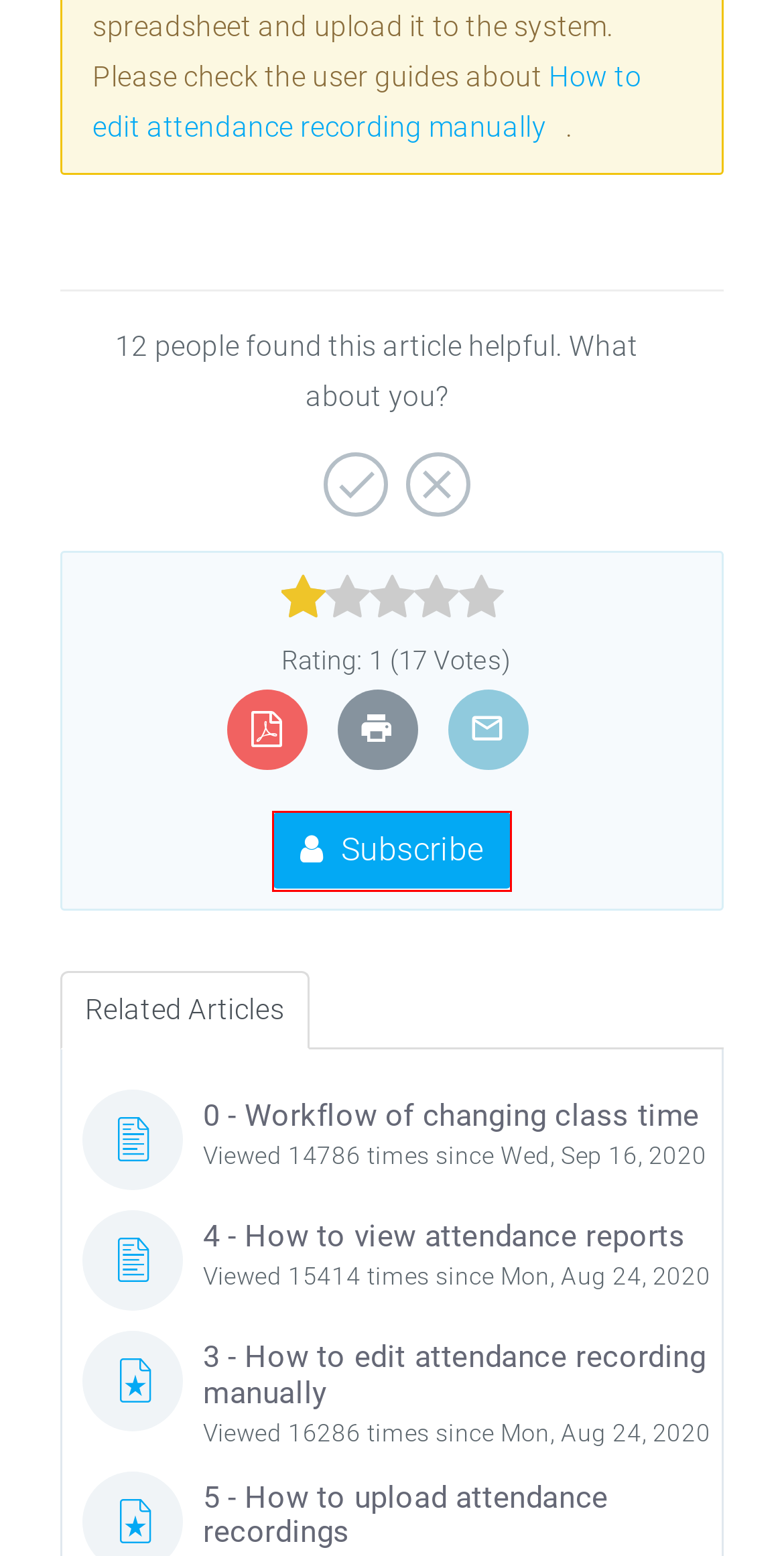Provided is a screenshot of a webpage with a red bounding box around an element. Select the most accurate webpage description for the page that appears after clicking the highlighted element. Here are the candidates:
A. 5 - How to upload attendance recordings - Knowledge Base
B. Basic use - Knowledge Base
C. Tips and Tricks - Knowledge Base
D. Guide for Students - Knowledge Base
E. Tencent Meeting - Knowledge Base
F. Subscribe - 1 - How to let students record their attendance
G. Questionnaire - Knowledge Base
H. Knowledge Base - 1 - How to let students record their attendance

F